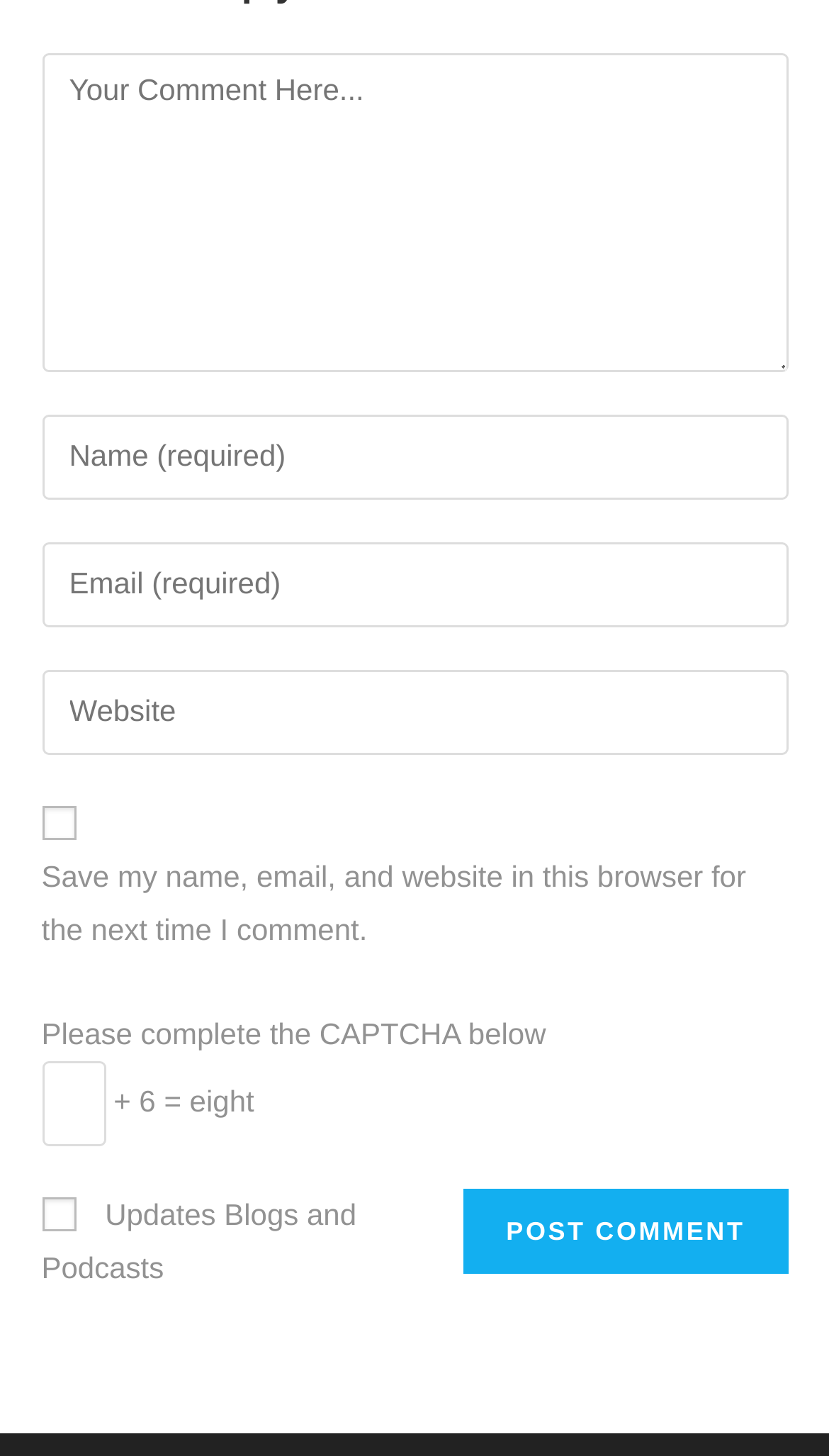What is the purpose of the checkbox at the top?
Utilize the information in the image to give a detailed answer to the question.

The checkbox at the top is used to save the user's name, email, and website in the browser for the next time they comment, so they don't have to re-enter the information.